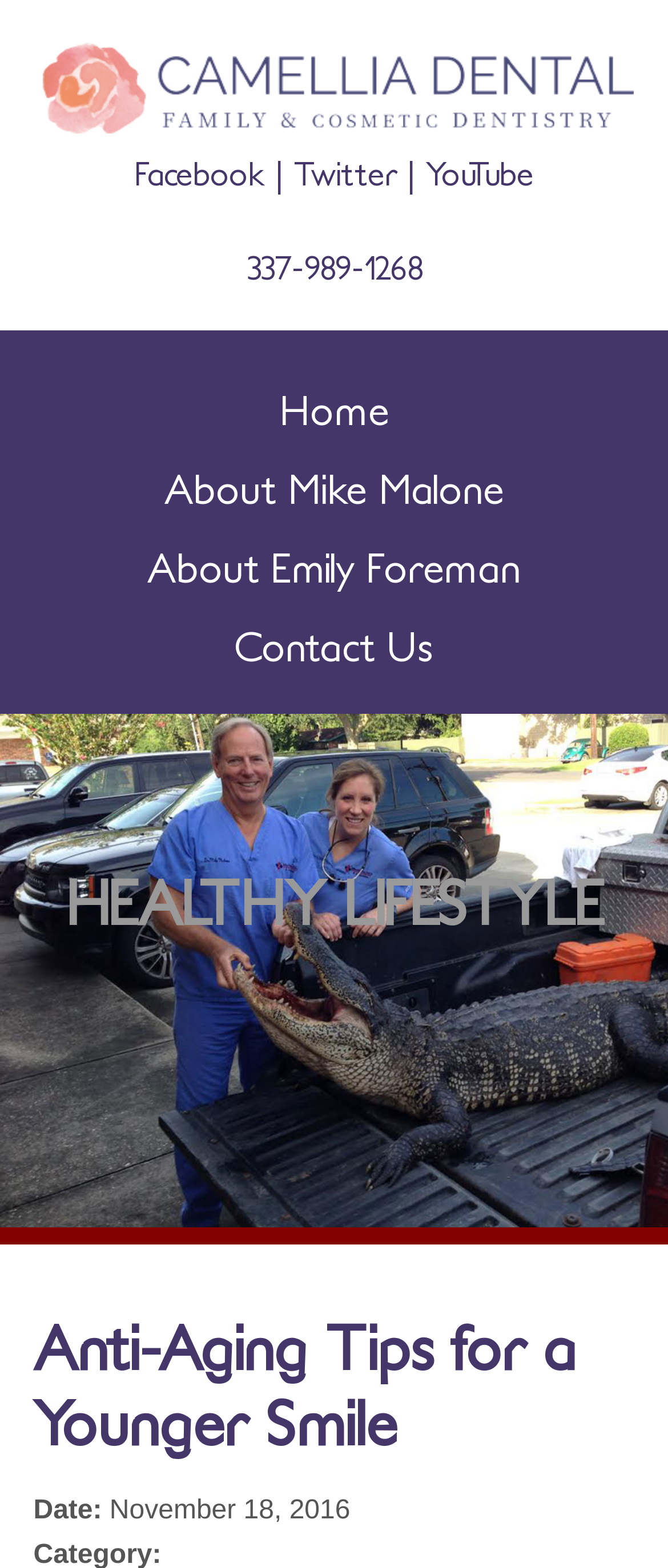Indicate the bounding box coordinates of the clickable region to achieve the following instruction: "Visit the Home page."

[0.09, 0.244, 0.91, 0.283]